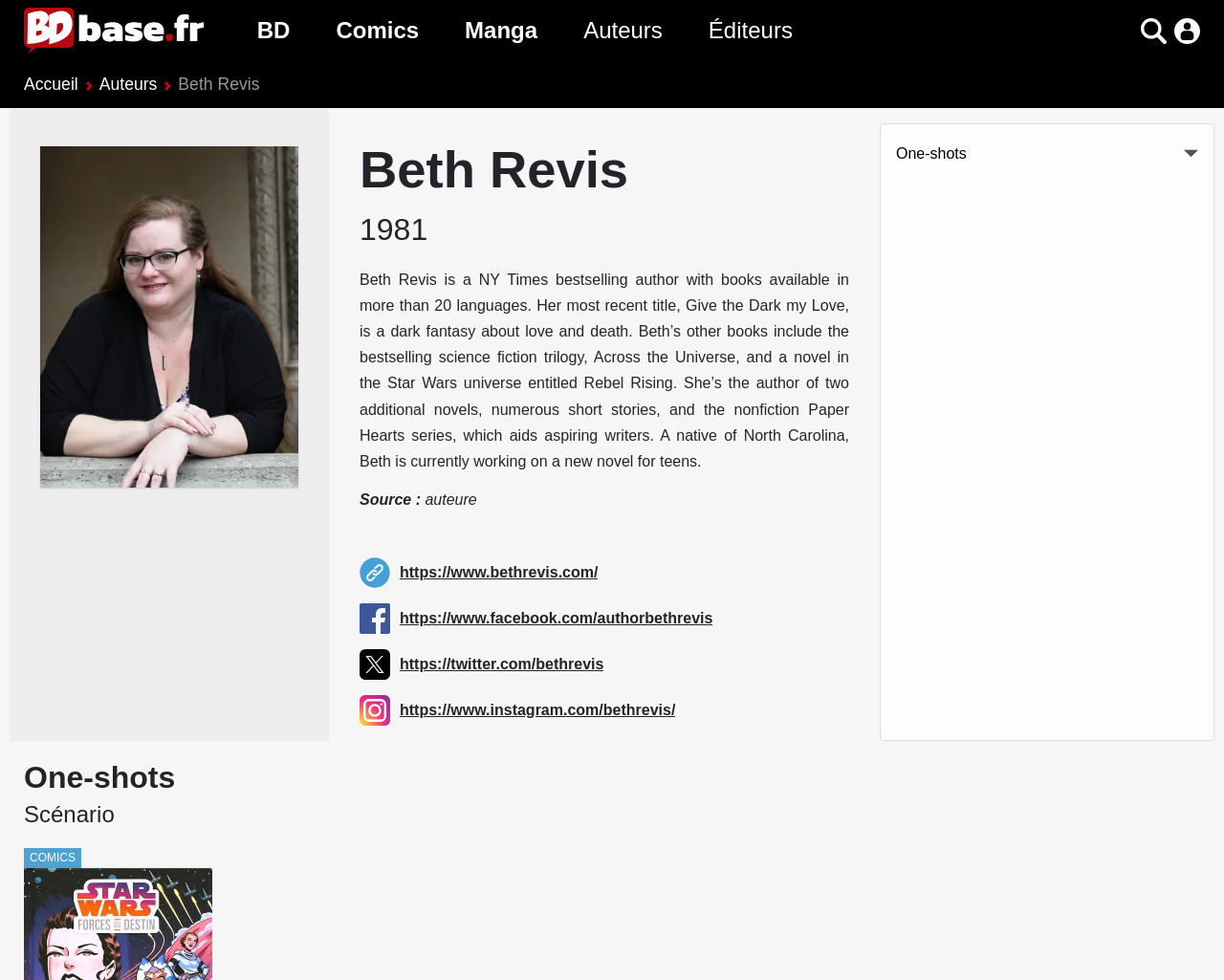What social media platforms is the author on?
From the image, respond using a single word or phrase.

Facebook, Twitter, Instagram